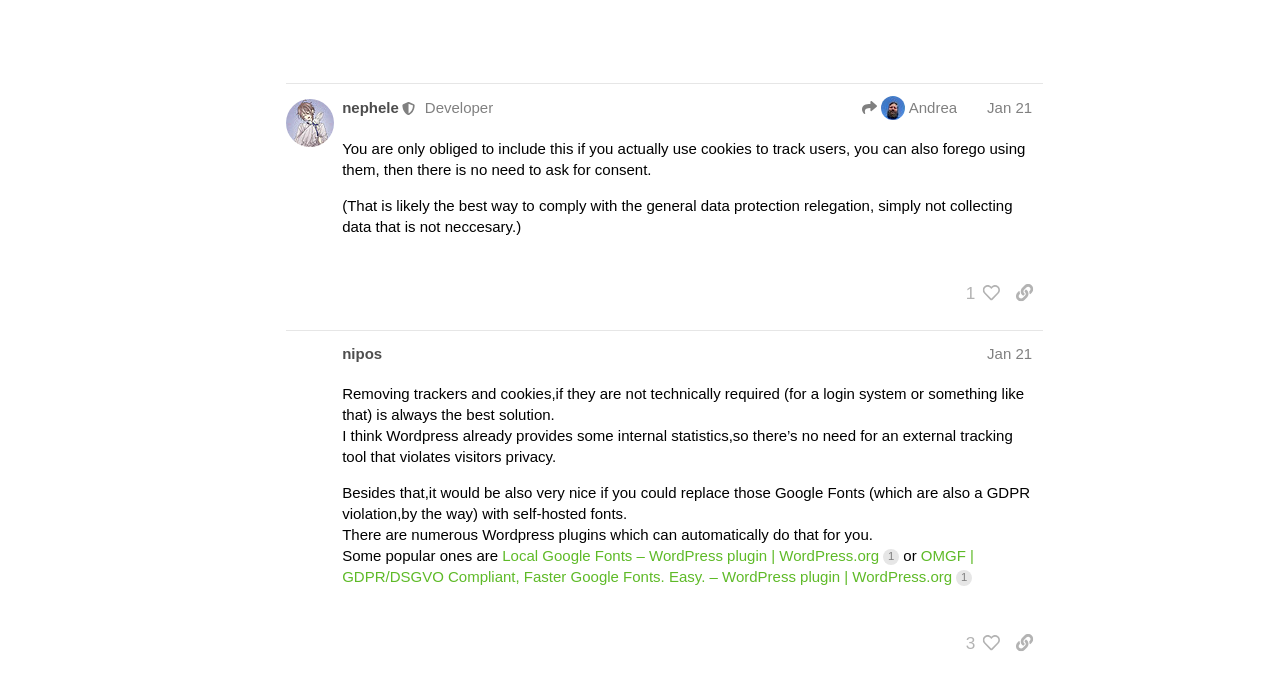Pinpoint the bounding box coordinates of the element you need to click to execute the following instruction: "Learn more about Covid-19 Response". The bounding box should be represented by four float numbers between 0 and 1, in the format [left, top, right, bottom].

None